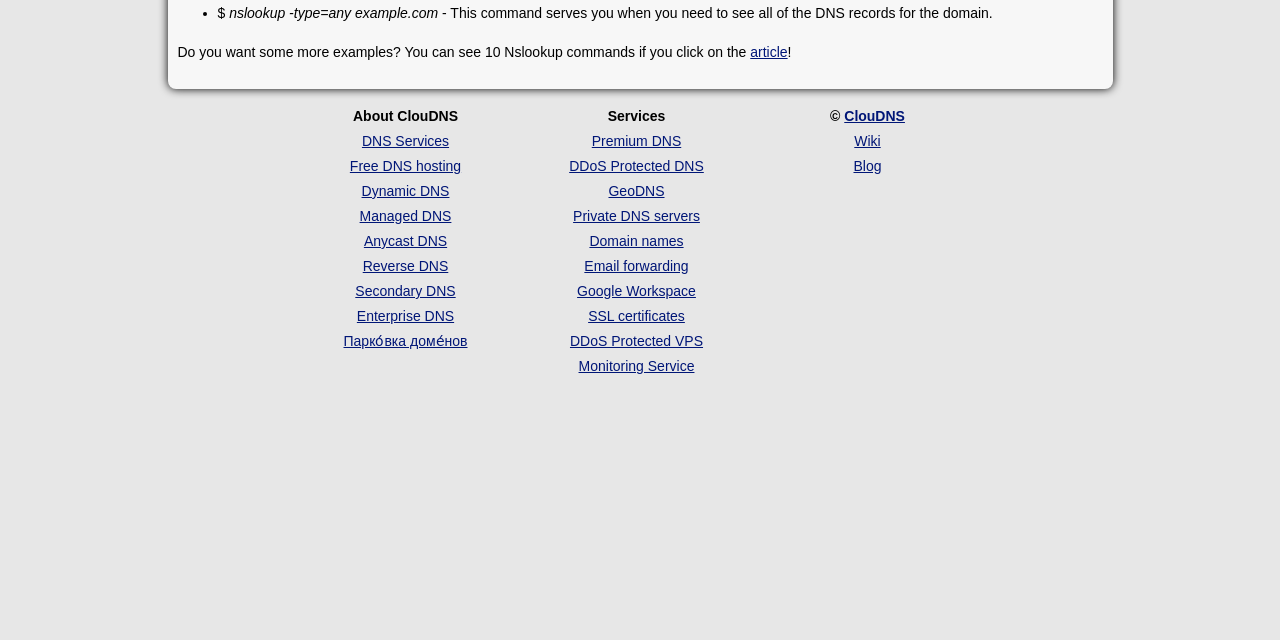Using the webpage screenshot, locate the HTML element that fits the following description and provide its bounding box: "ClouDNS".

[0.66, 0.169, 0.707, 0.194]